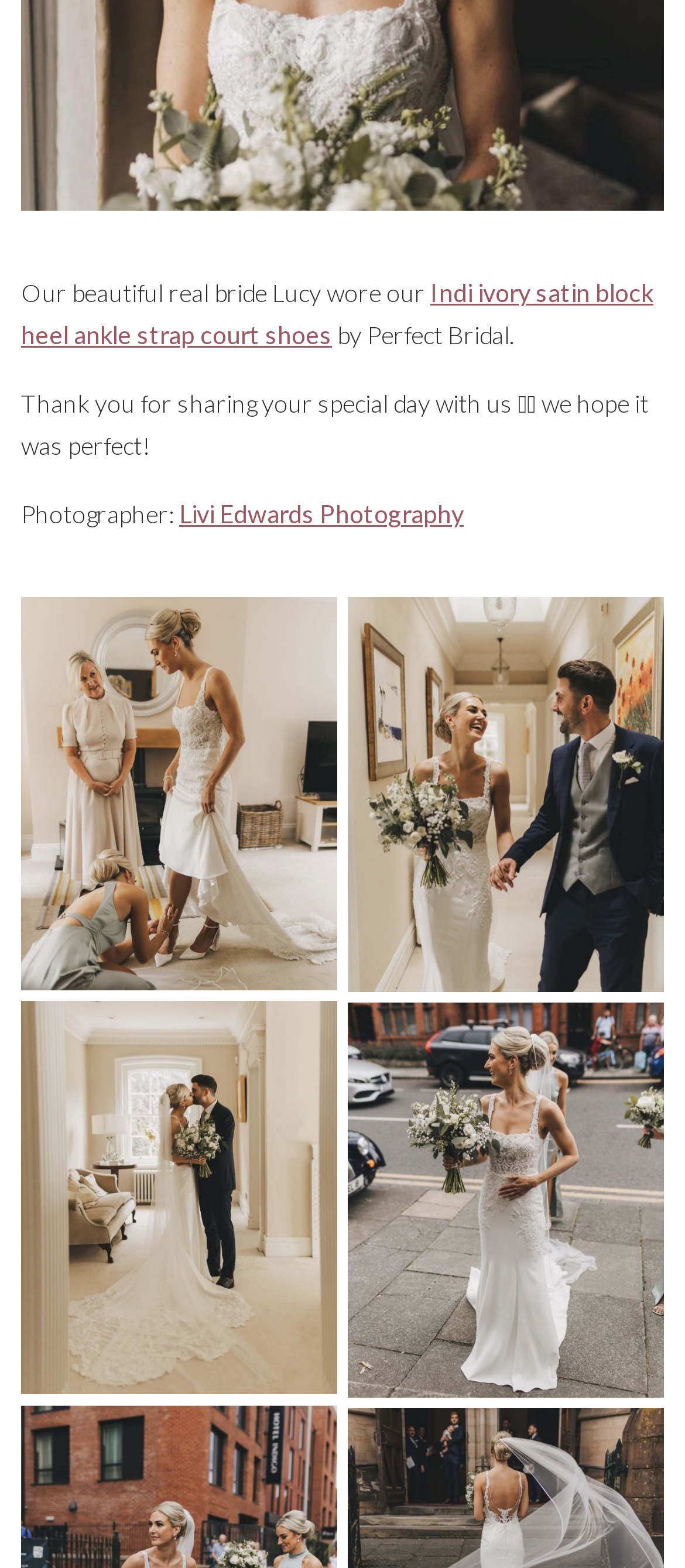What is the amount needed for free delivery?
Answer the question with detailed information derived from the image.

The amount needed for free delivery is mentioned in the text 'AMOUNT TO ADD FOR FREE DELIVERY: £150.00' which is located at the top of the webpage.